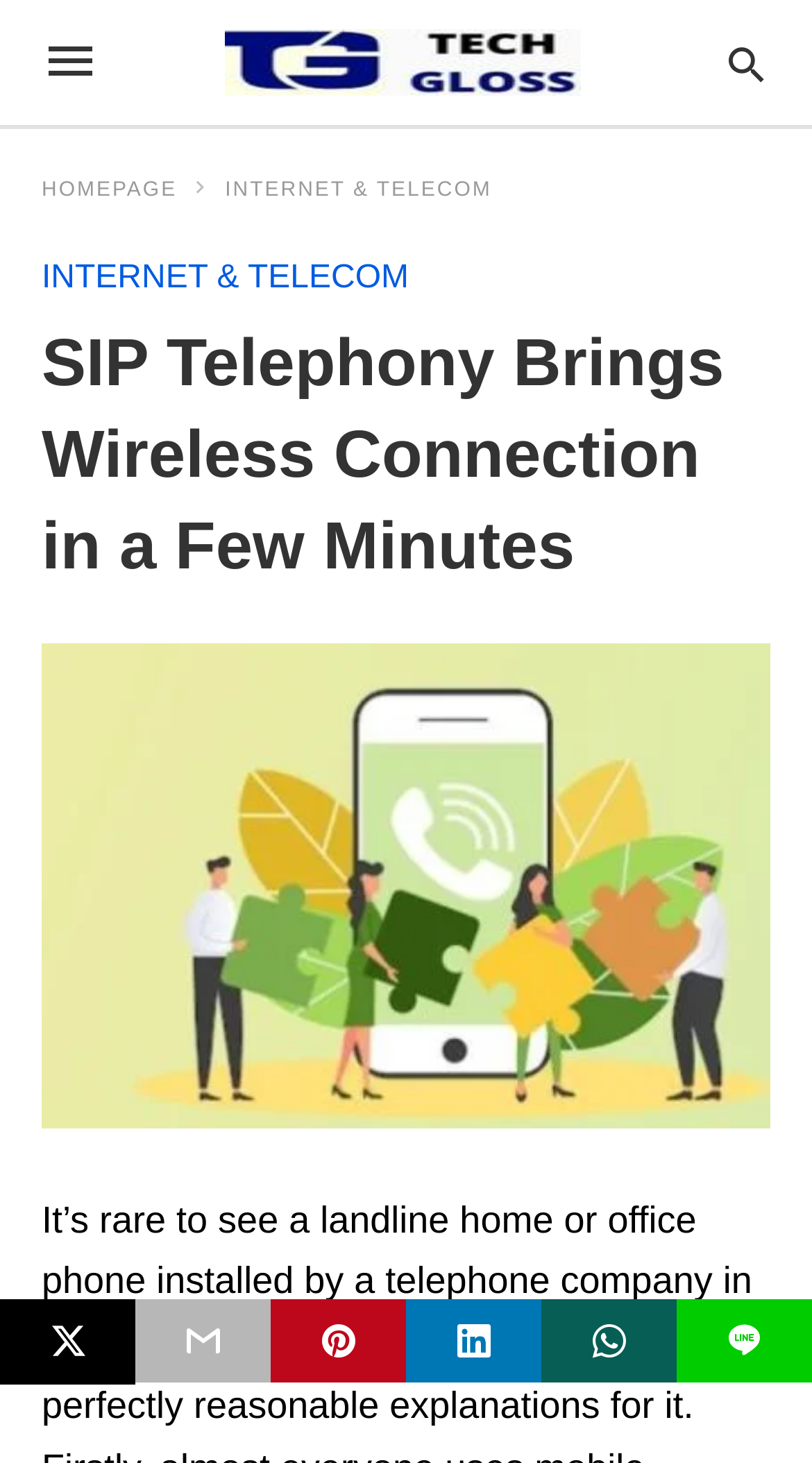Determine the bounding box coordinates of the clickable element to achieve the following action: 'Go to the homepage'. Provide the coordinates as four float values between 0 and 1, formatted as [left, top, right, bottom].

[0.051, 0.122, 0.264, 0.138]